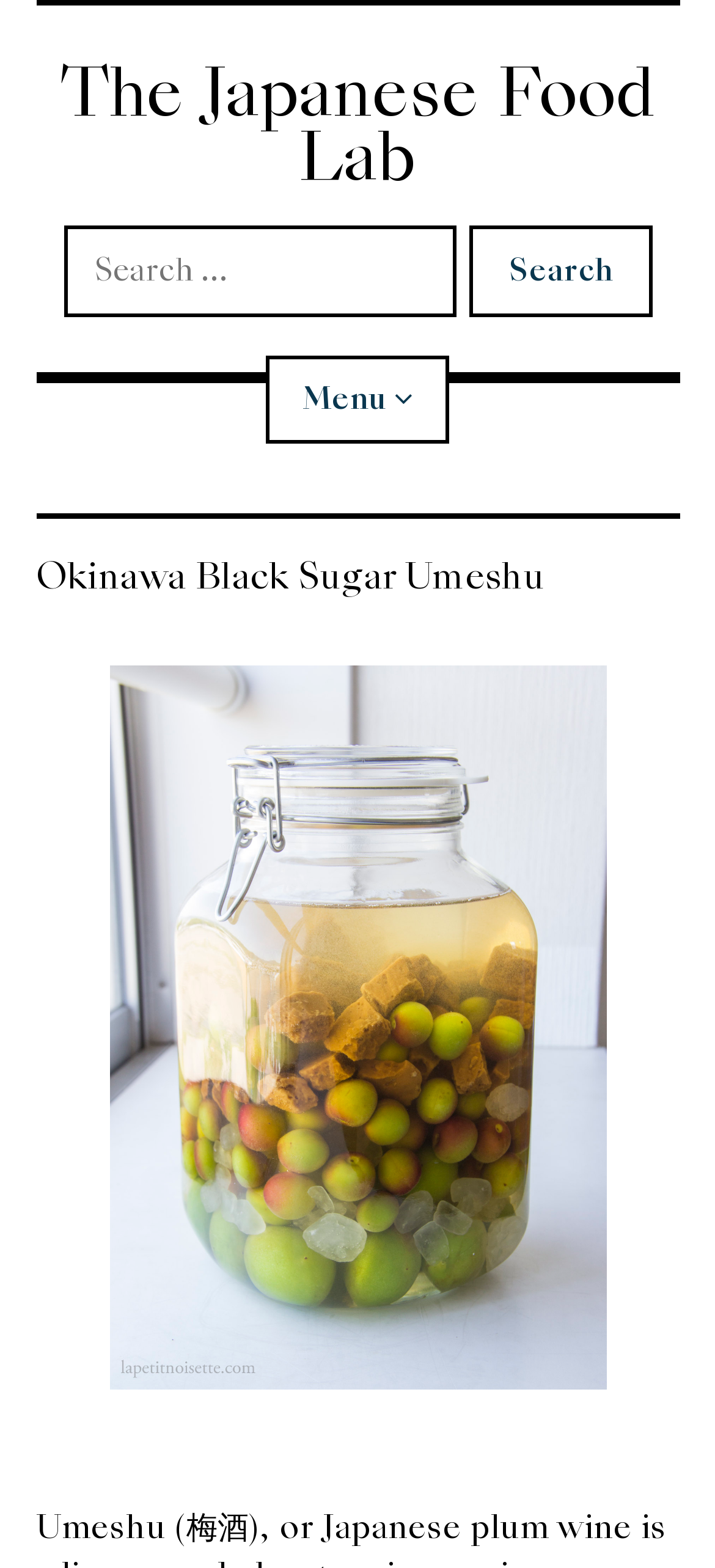Describe all the key features and sections of the webpage thoroughly.

The webpage is about Okinawa Black Sugar Umeshu, a traditional Japanese plum wine. At the top left, there is a link to "The Japanese Food Lab". Next to it, there is a search bar with a button labeled "Search". Below the search bar, there is a menu button labeled "Menu" with an arrow icon.

On the left side of the page, there is a list of links to various Japanese food-related topics, including Miso, Koji, Tempura, Edomae Sushi, Katsuobushi, Donabe, Articles, Rice, Aging Fish, Gohanmono, and Kakigori.

In the main content area, there is a header with the title "Okinawa Black Sugar Umeshu". Below the header, there is a large image of Japanese black sugar umeshu, which takes up most of the width of the page. The image is positioned near the top of the page, leaving some space at the bottom.

The webpage provides information about Umeshu, including its origins, recipe variations, and aging process, as indicated by the meta description. However, the exact content of the text is not specified in the accessibility tree.